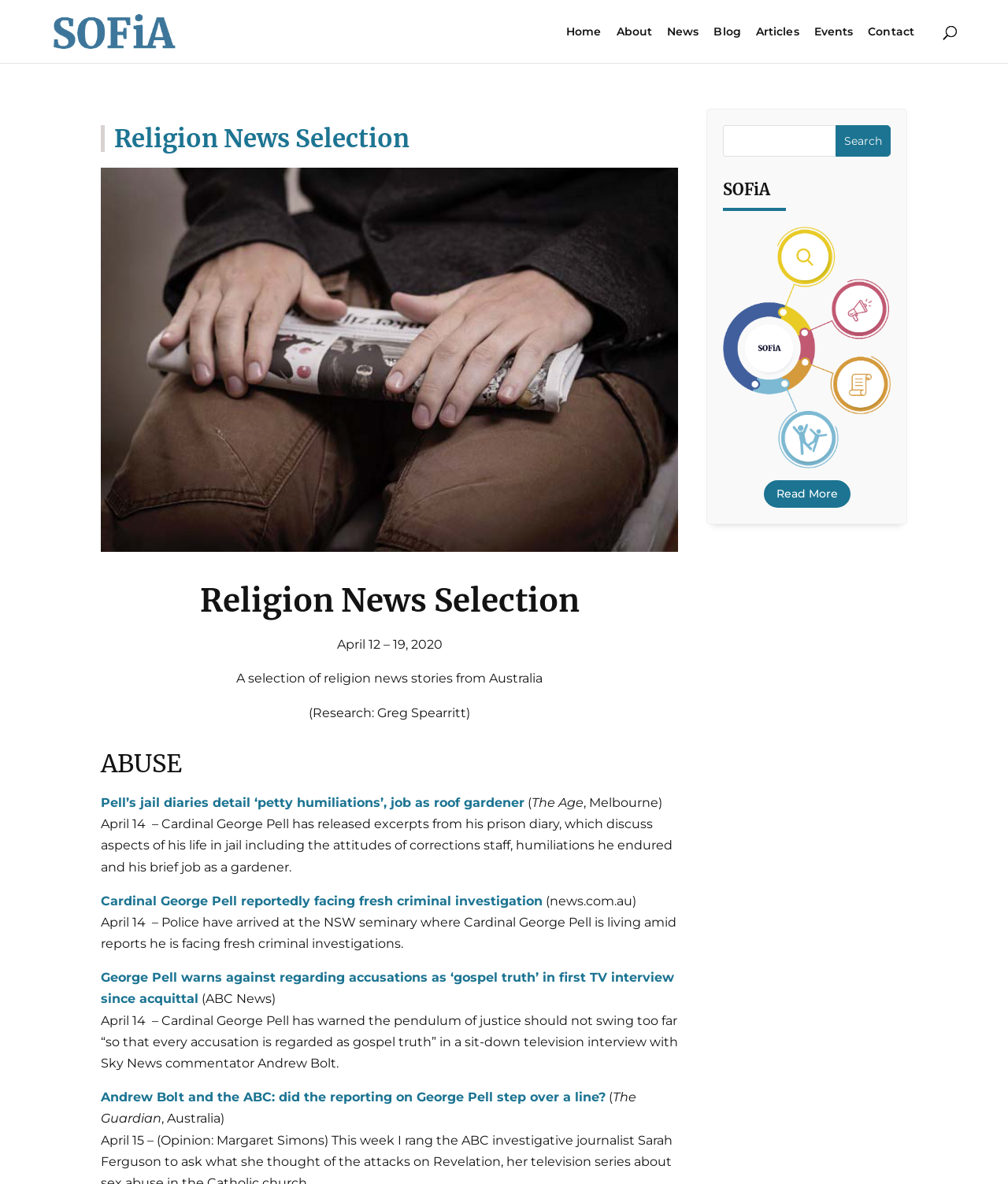What is the function of the button at the top right corner of the webpage?
Please answer using one word or phrase, based on the screenshot.

Search